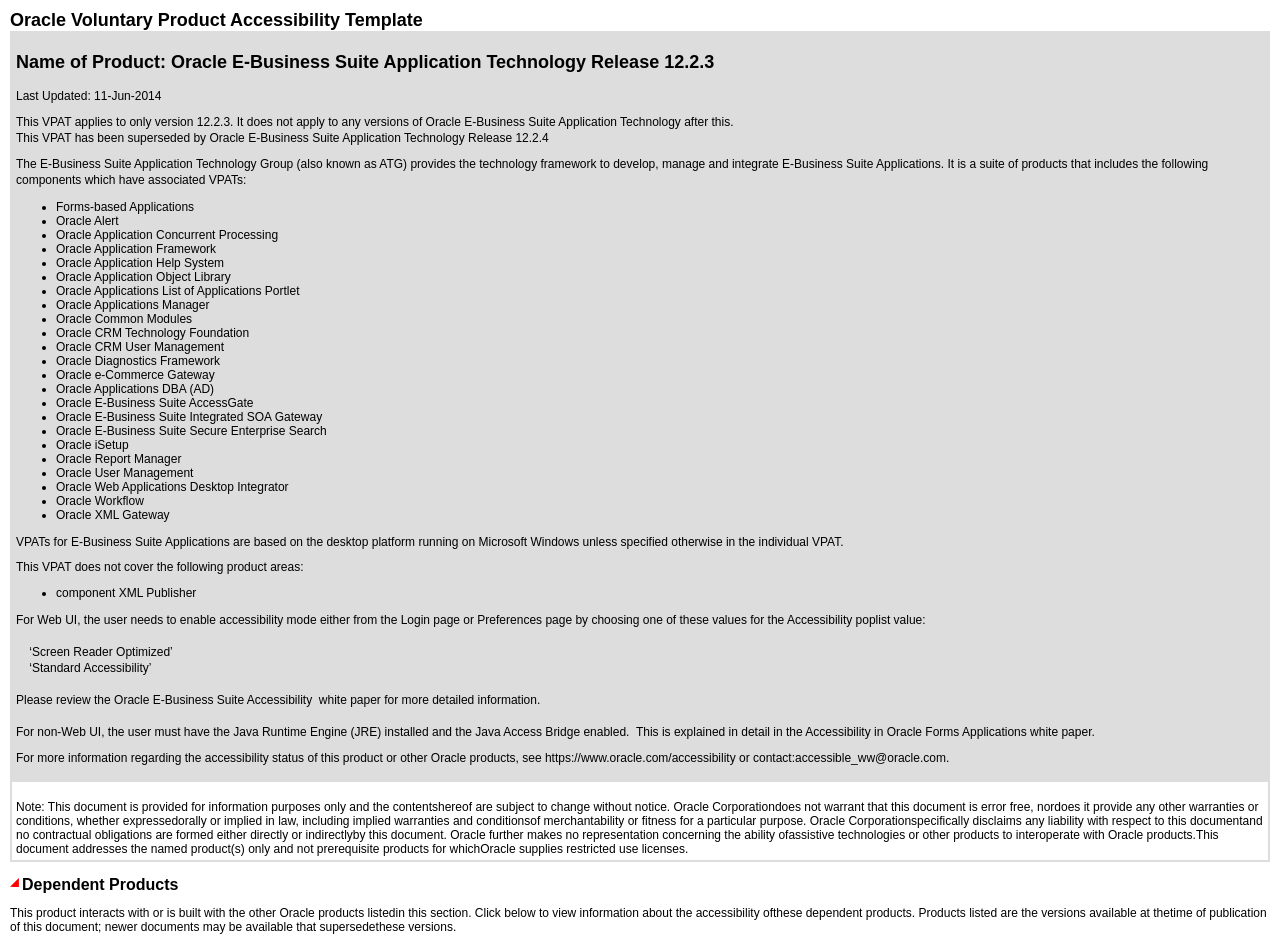Using the element description: "https://www.oracle.com/accessibility", determine the bounding box coordinates for the specified UI element. The coordinates should be four float numbers between 0 and 1, [left, top, right, bottom].

[0.426, 0.803, 0.575, 0.818]